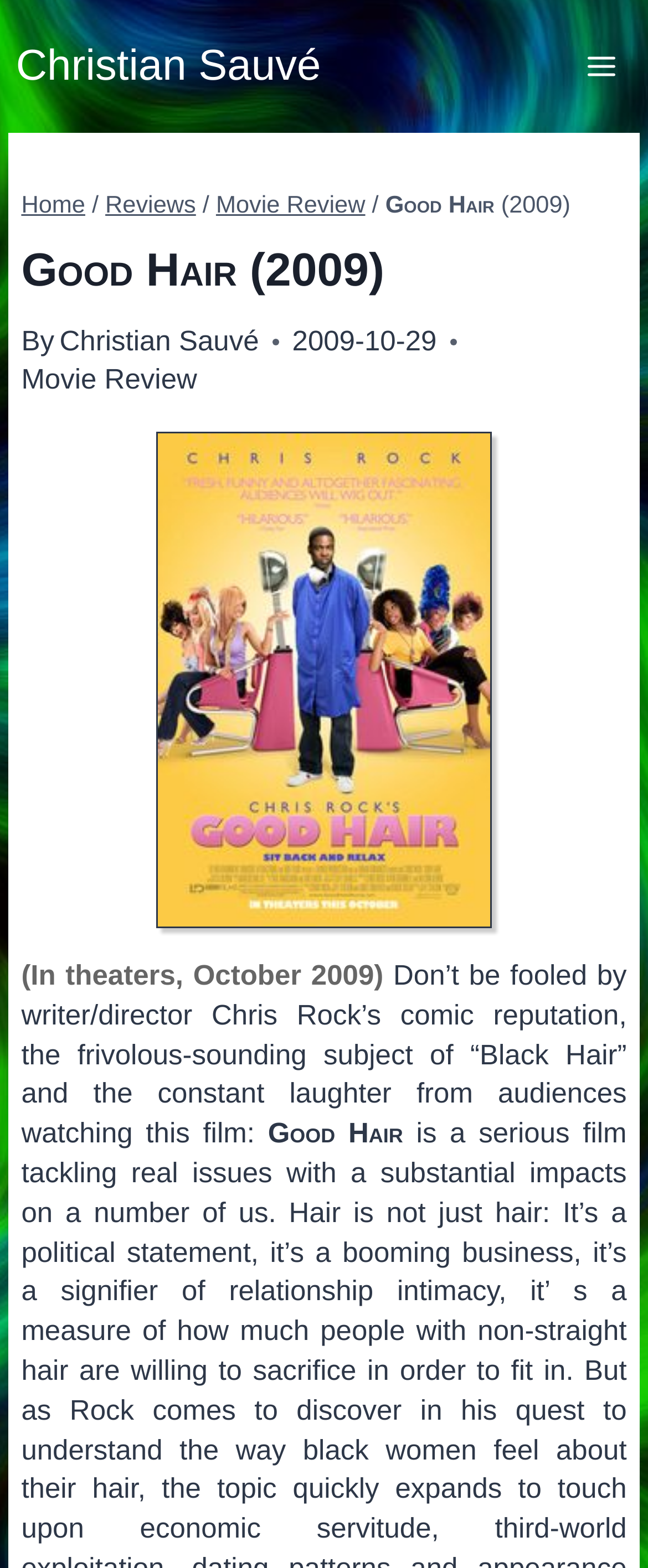Extract the bounding box coordinates for the described element: "Movie Review". The coordinates should be represented as four float numbers between 0 and 1: [left, top, right, bottom].

[0.333, 0.123, 0.564, 0.14]